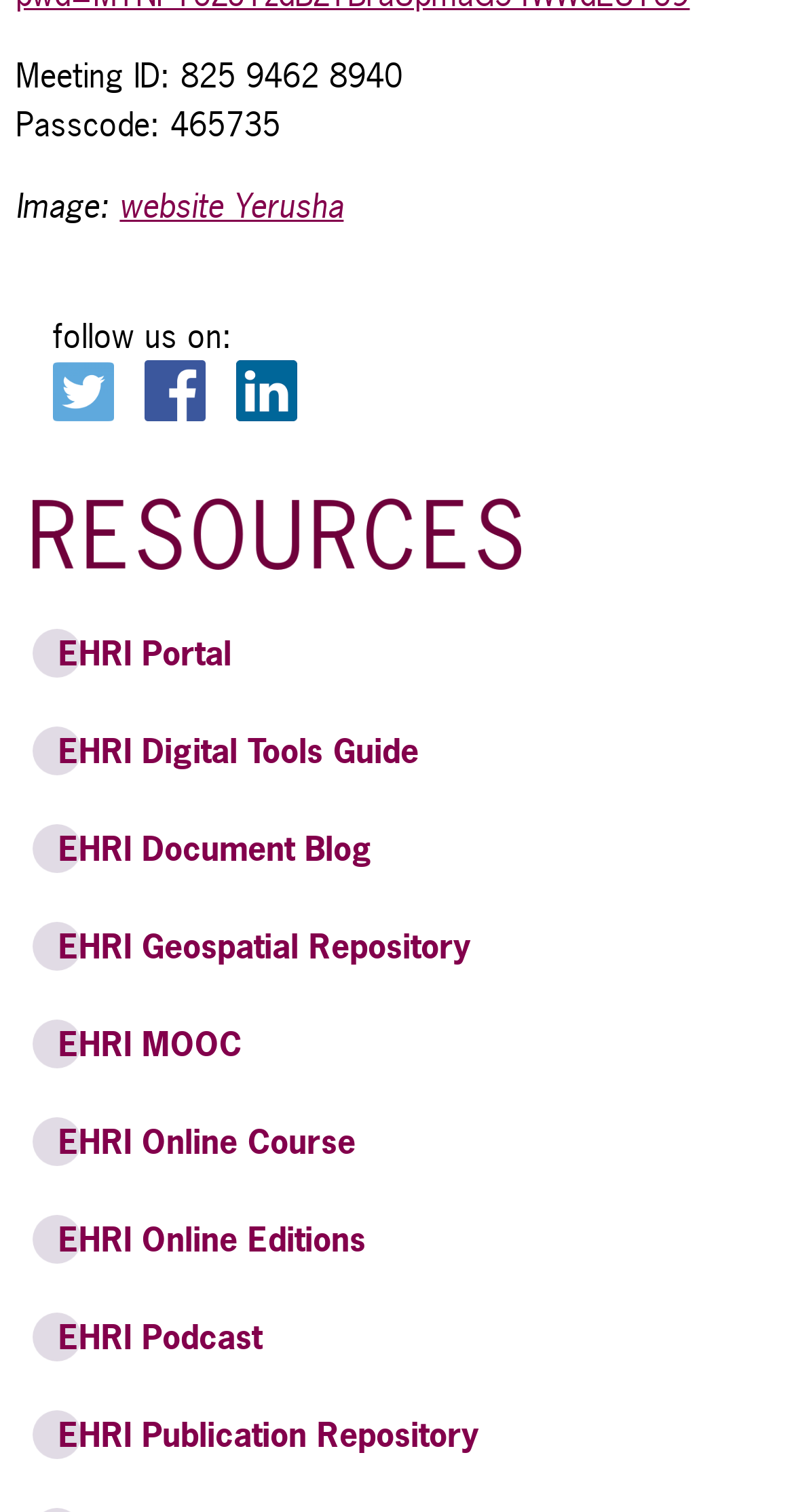Based on what you see in the screenshot, provide a thorough answer to this question: How many links are listed under 'Resources'?

There are eight links listed under the 'Resources' heading, which include EHRI Portal, EHRI Digital Tools Guide, EHRI Document Blog, EHRI Geospatial Repository, EHRI MOOC, EHRI Online Course, EHRI Online Editions, and EHRI Podcast.